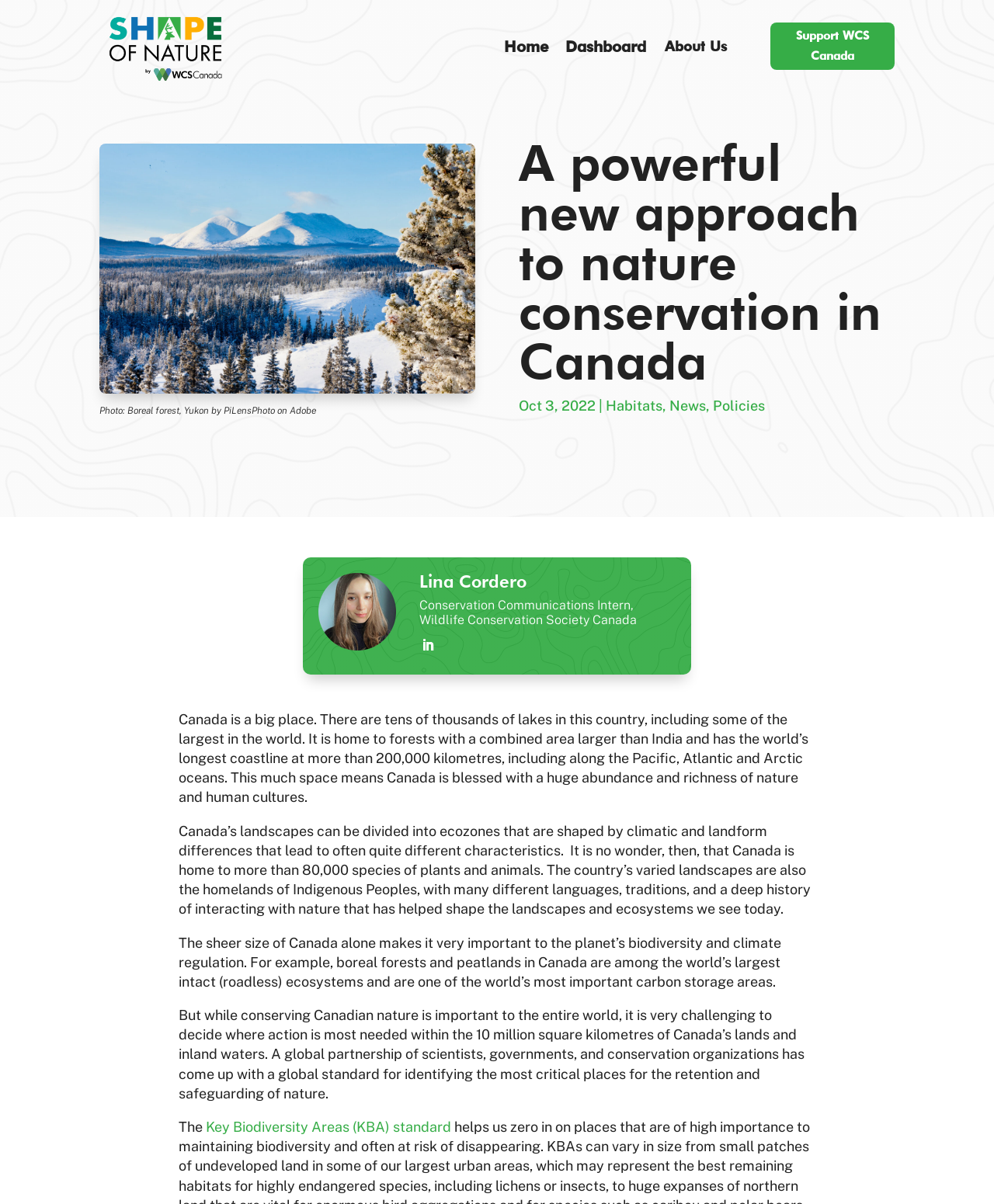Please determine the primary heading and provide its text.

A powerful new approach to nature conservation in Canada